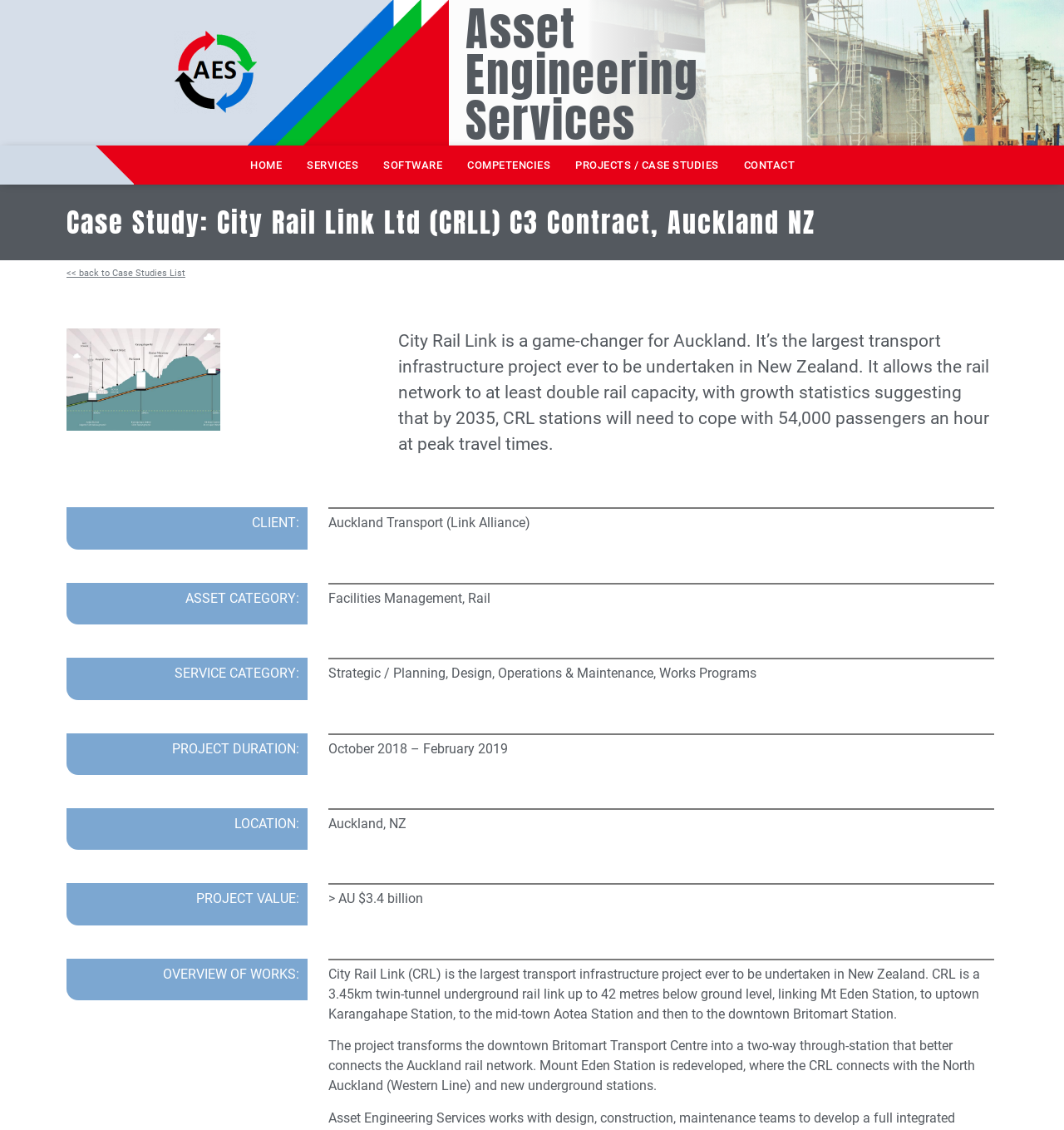What is the name of the company providing asset engineering services? Refer to the image and provide a one-word or short phrase answer.

Asset Engineering Services